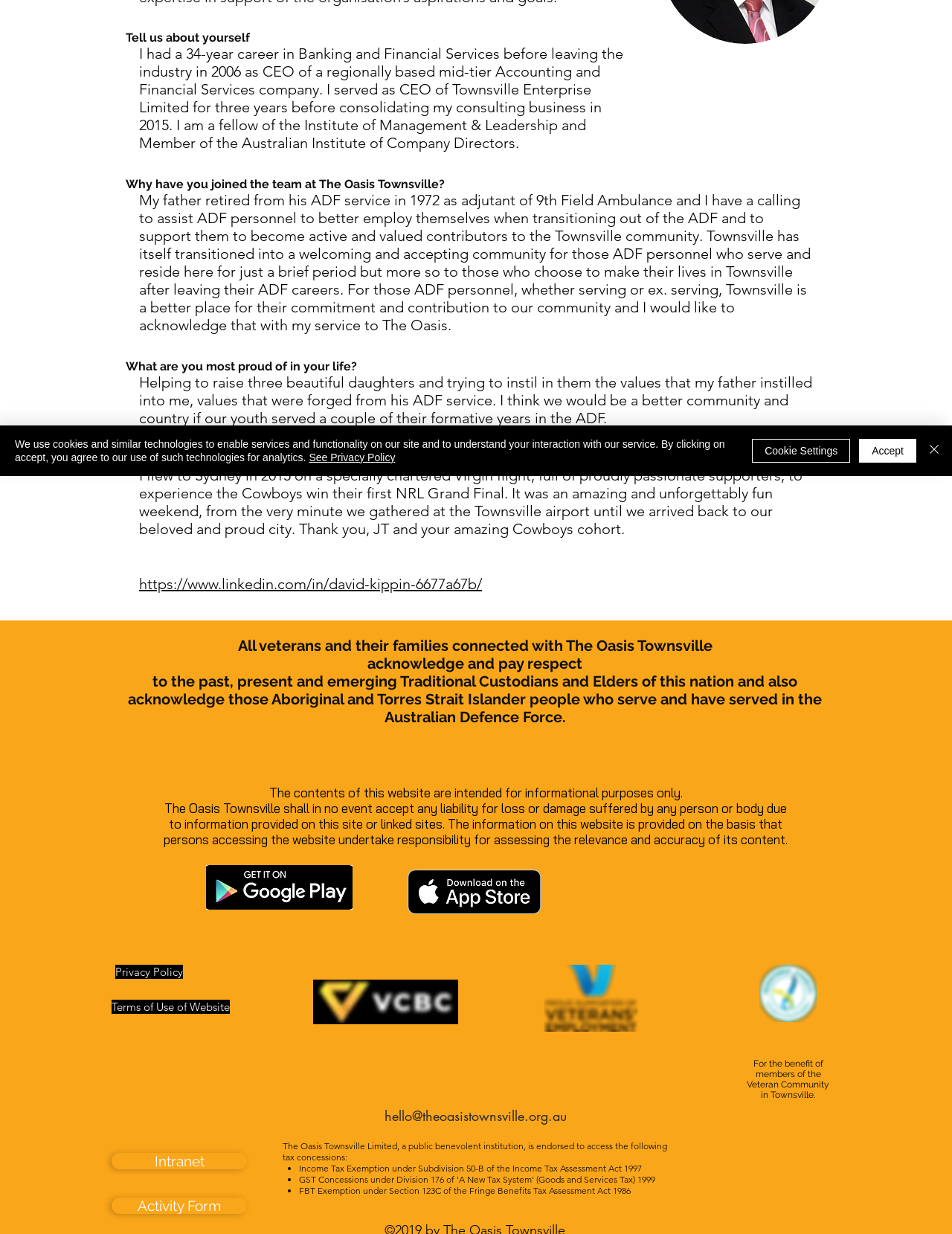Based on the element description "Activity Form", predict the bounding box coordinates of the UI element.

[0.117, 0.97, 0.259, 0.984]